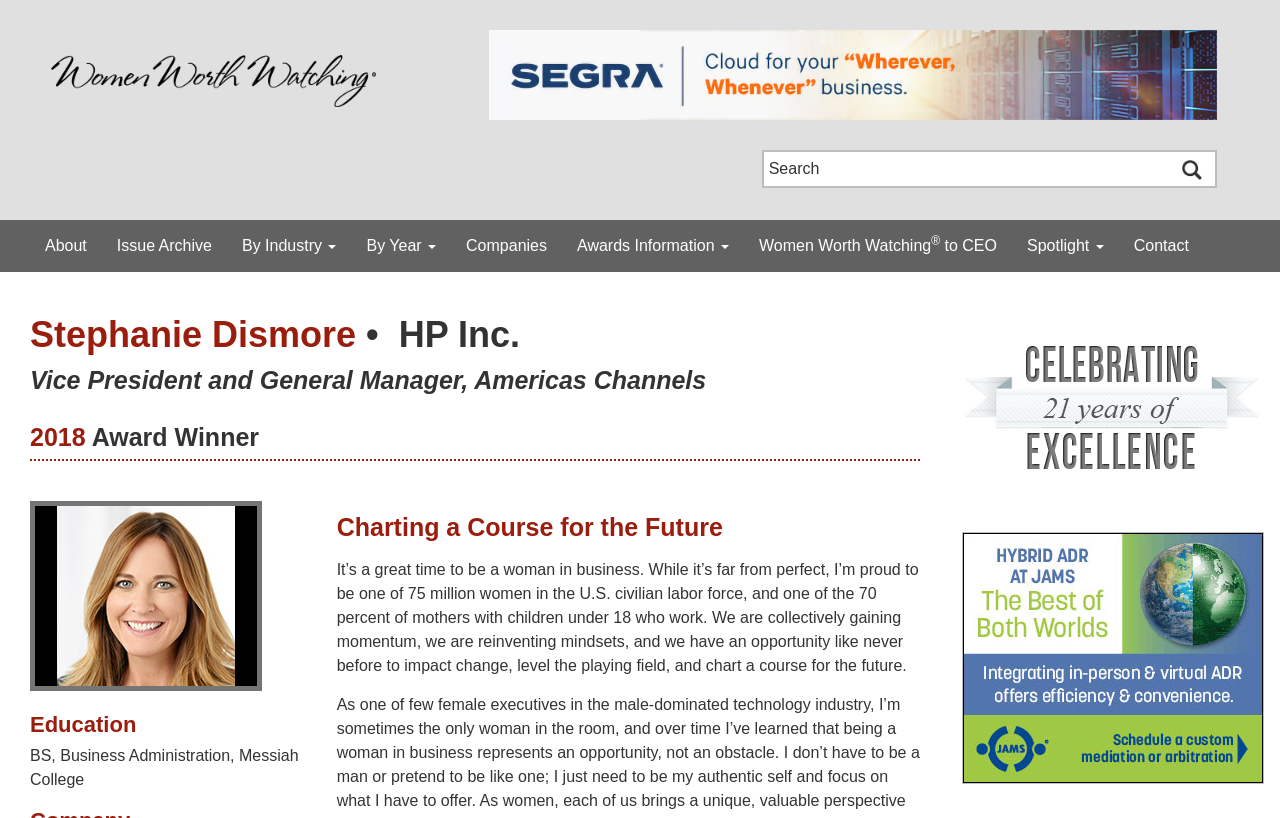Indicate the bounding box coordinates of the clickable region to achieve the following instruction: "Search for something."

[0.595, 0.183, 0.951, 0.23]